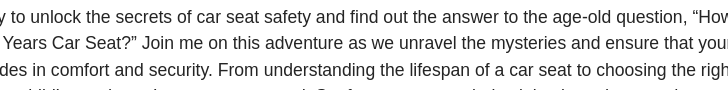What is the tone of the image?
Refer to the image and provide a detailed answer to the question.

The caption frames the topic of car seat safety as an adventure, suggesting that the image is presented in an engaging and exciting manner, encouraging parents and caregivers to embark on a journey to understand the secrets of car seat safety.